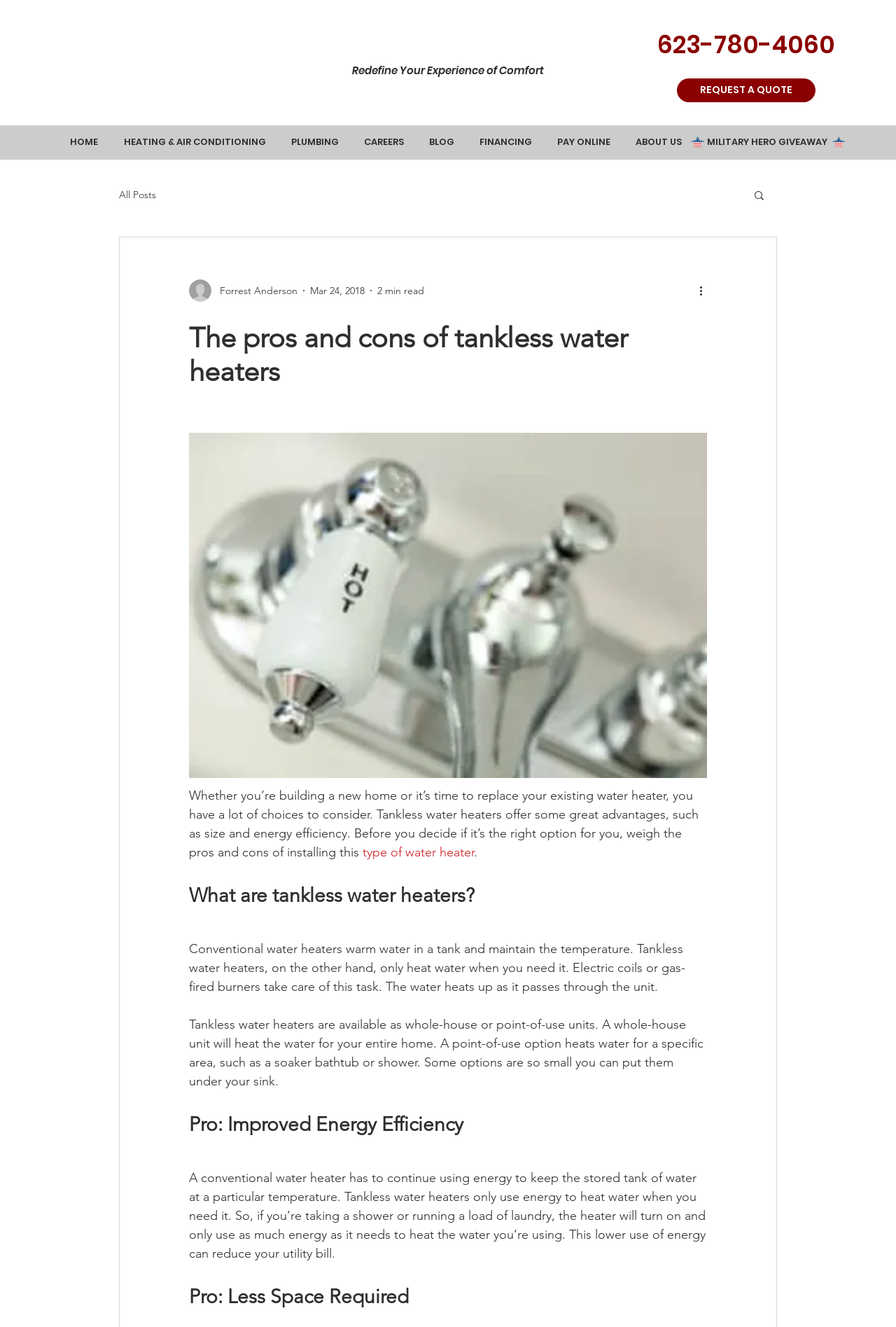What is the phone number to request a quote?
Based on the screenshot, answer the question with a single word or phrase.

623-780-4060